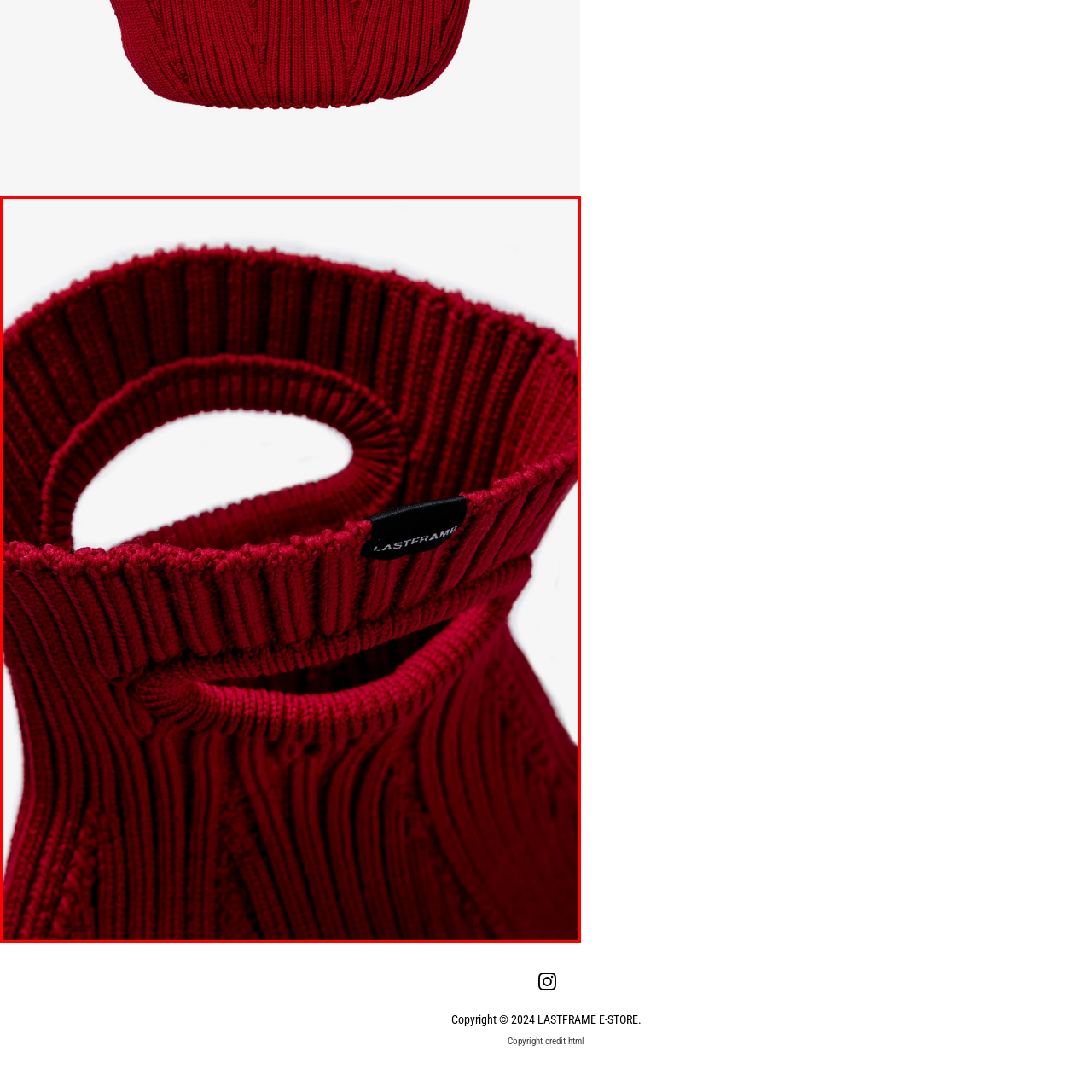Focus on the section encased in the red border, What is the purpose of the looped handle? Give your response as a single word or phrase.

Functionality and style